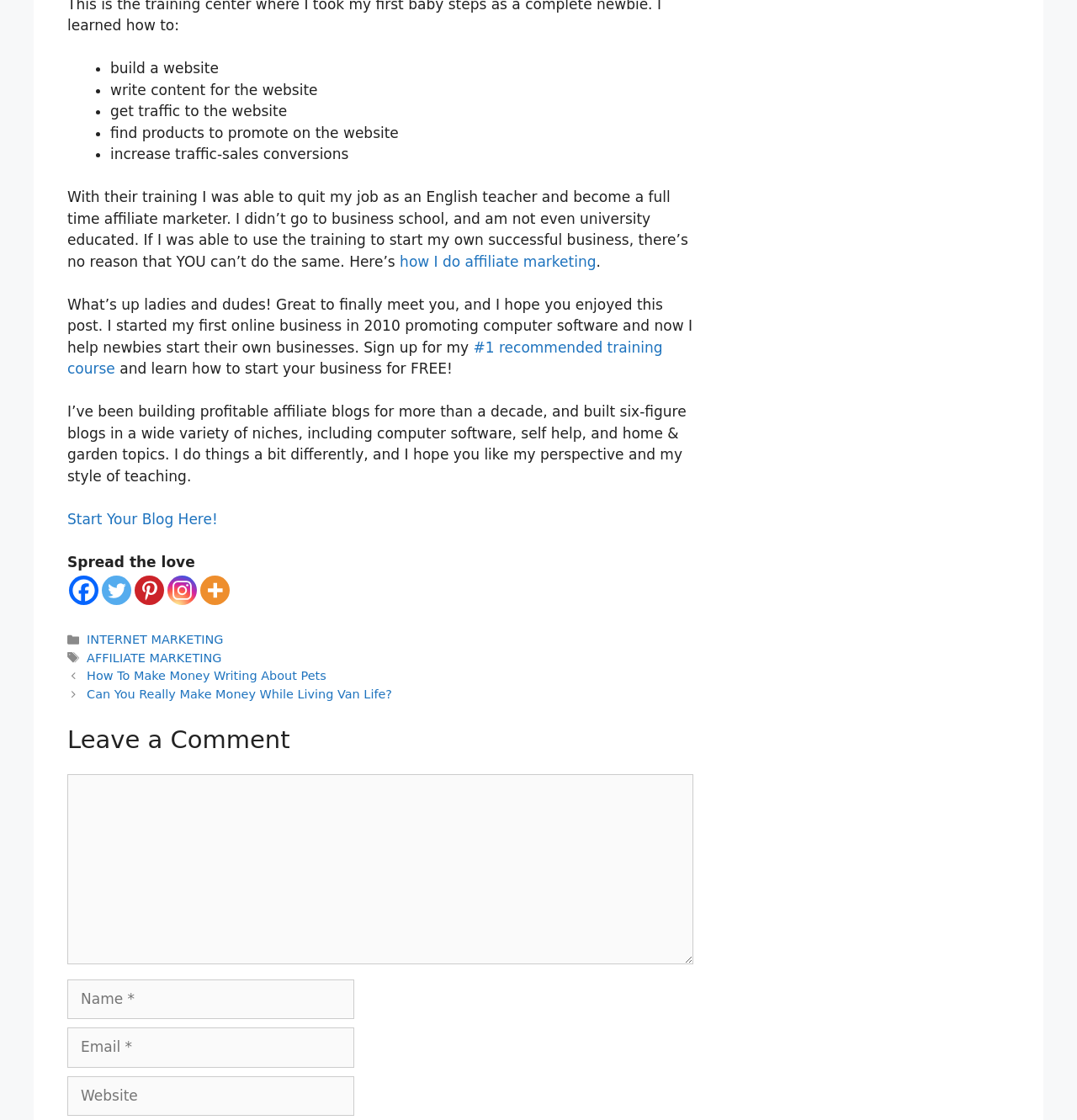Identify and provide the bounding box coordinates of the UI element described: "how I do affiliate marketing". The coordinates should be formatted as [left, top, right, bottom], with each number being a float between 0 and 1.

[0.371, 0.226, 0.554, 0.241]